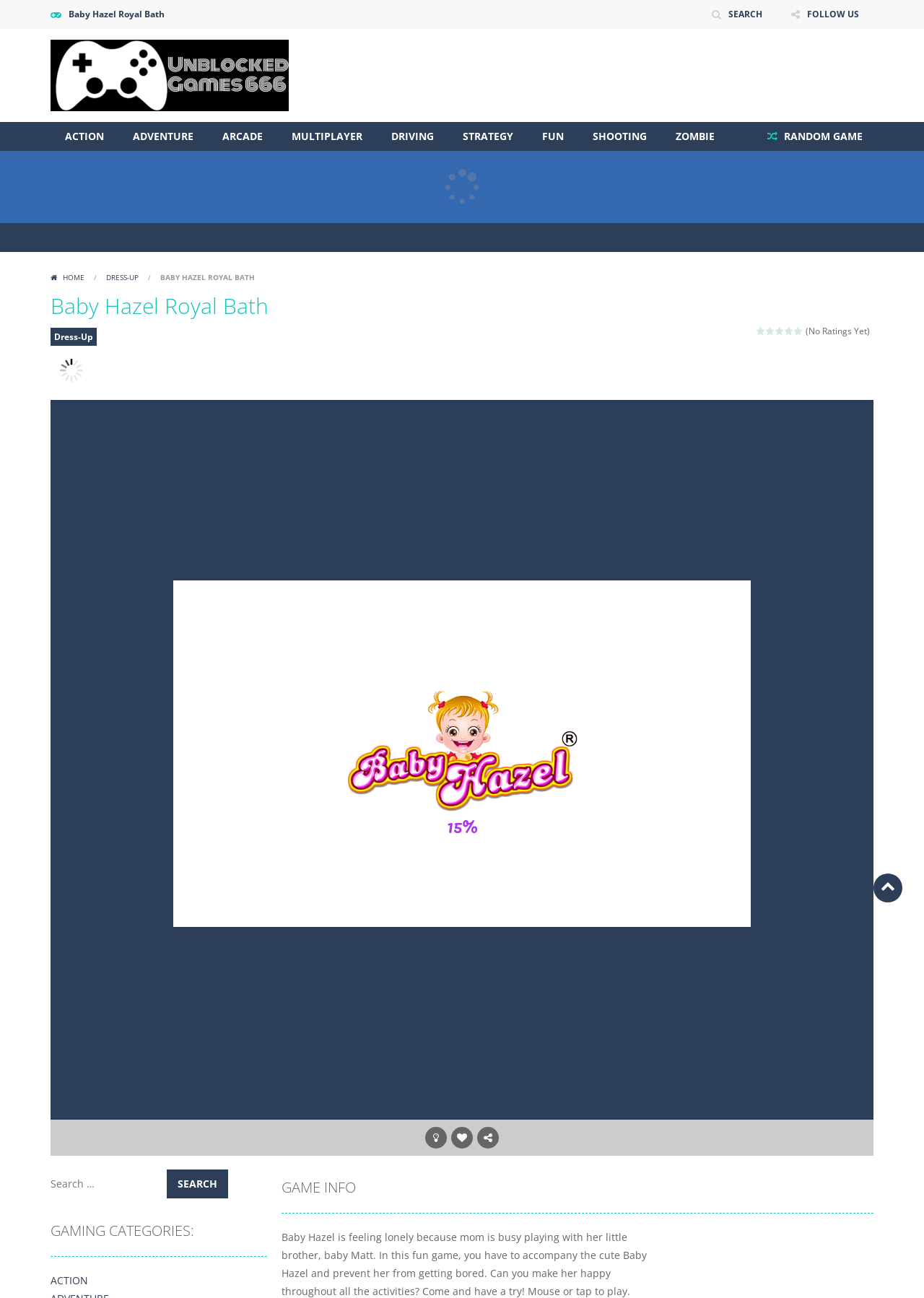Locate the bounding box coordinates of the element I should click to achieve the following instruction: "Check Availability of Ammonite Bowls".

None